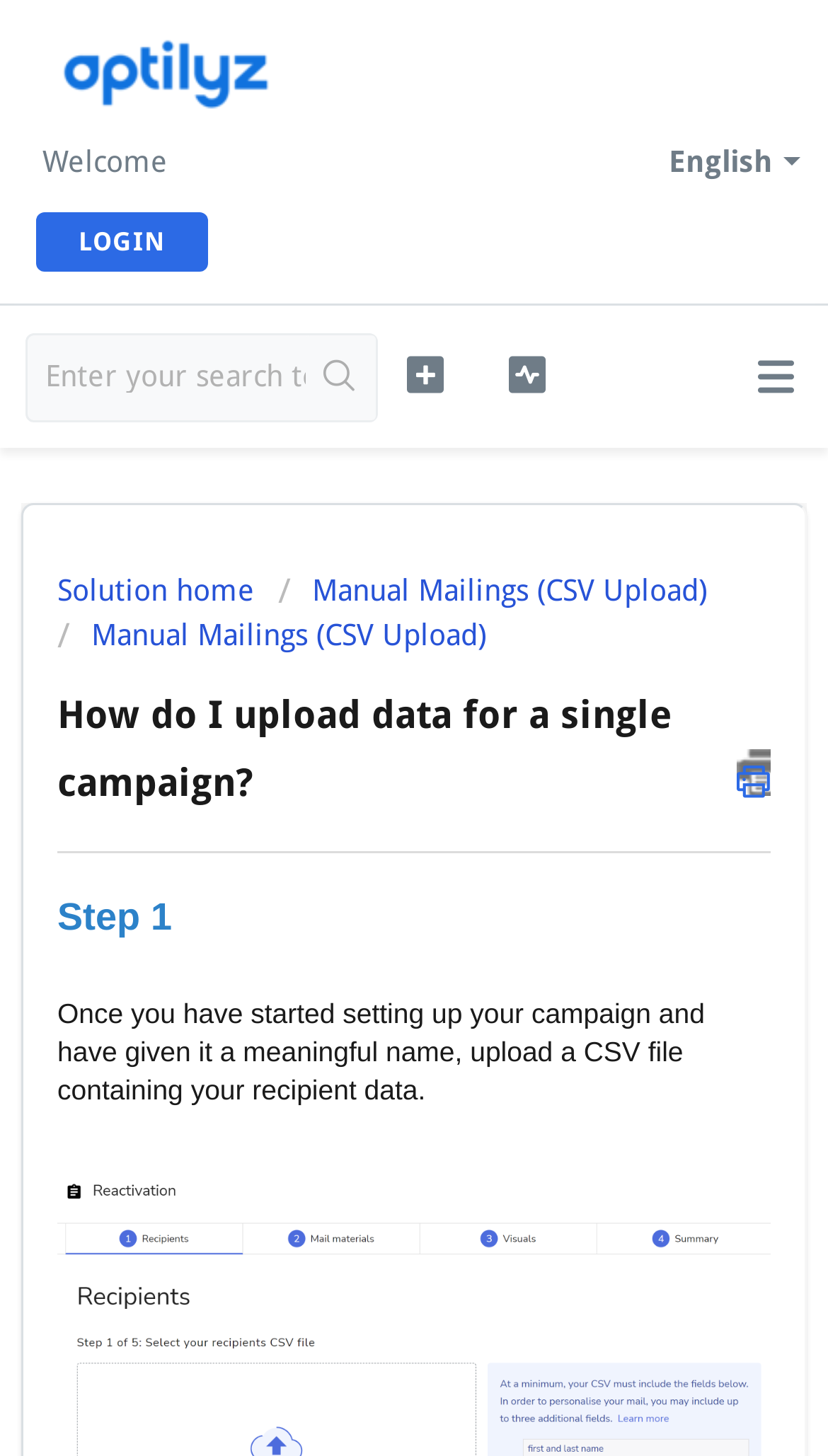Extract the bounding box for the UI element that matches this description: "Search".

[0.369, 0.23, 0.453, 0.289]